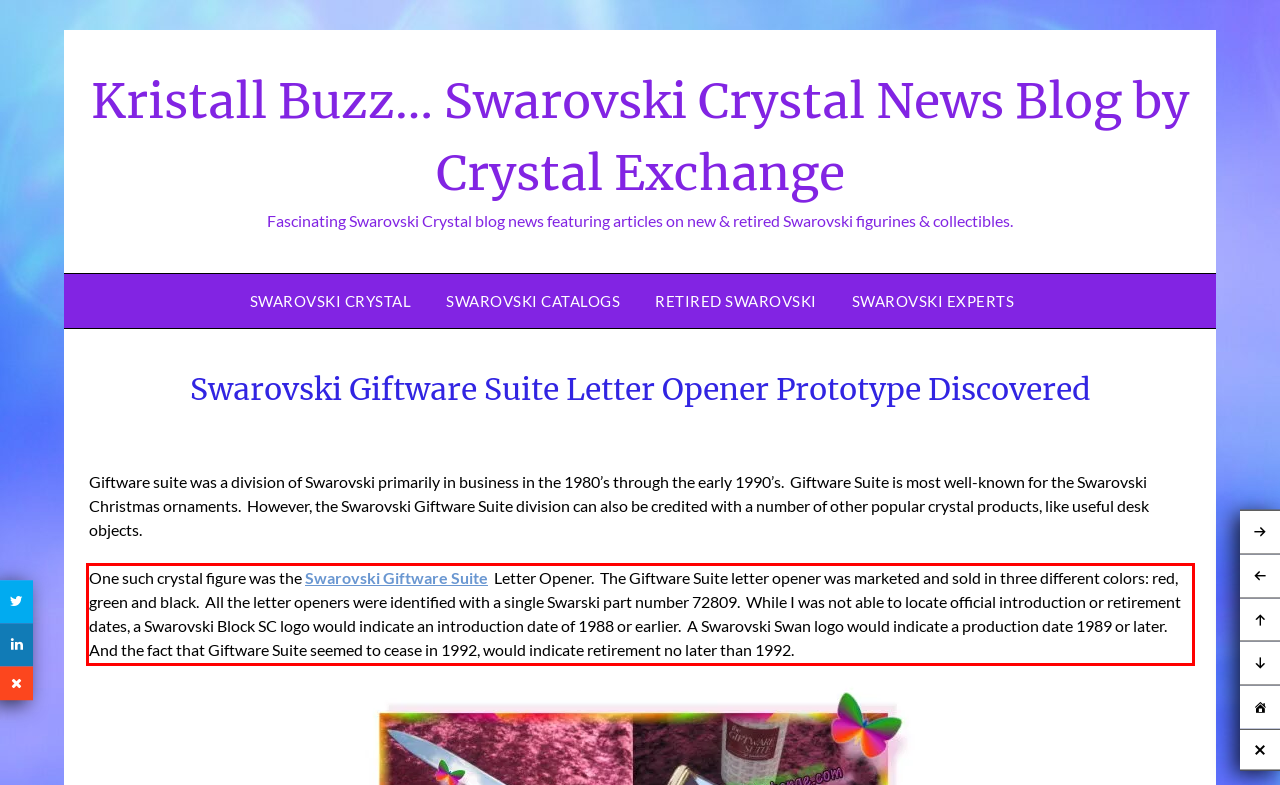In the given screenshot, locate the red bounding box and extract the text content from within it.

One such crystal figure was the Swarovski Giftware Suite Letter Opener. The Giftware Suite letter opener was marketed and sold in three different colors: red, green and black. All the letter openers were identified with a single Swarski part number 72809. While I was not able to locate official introduction or retirement dates, a Swarovski Block SC logo would indicate an introduction date of 1988 or earlier. A Swarovski Swan logo would indicate a production date 1989 or later. And the fact that Giftware Suite seemed to cease in 1992, would indicate retirement no later than 1992.